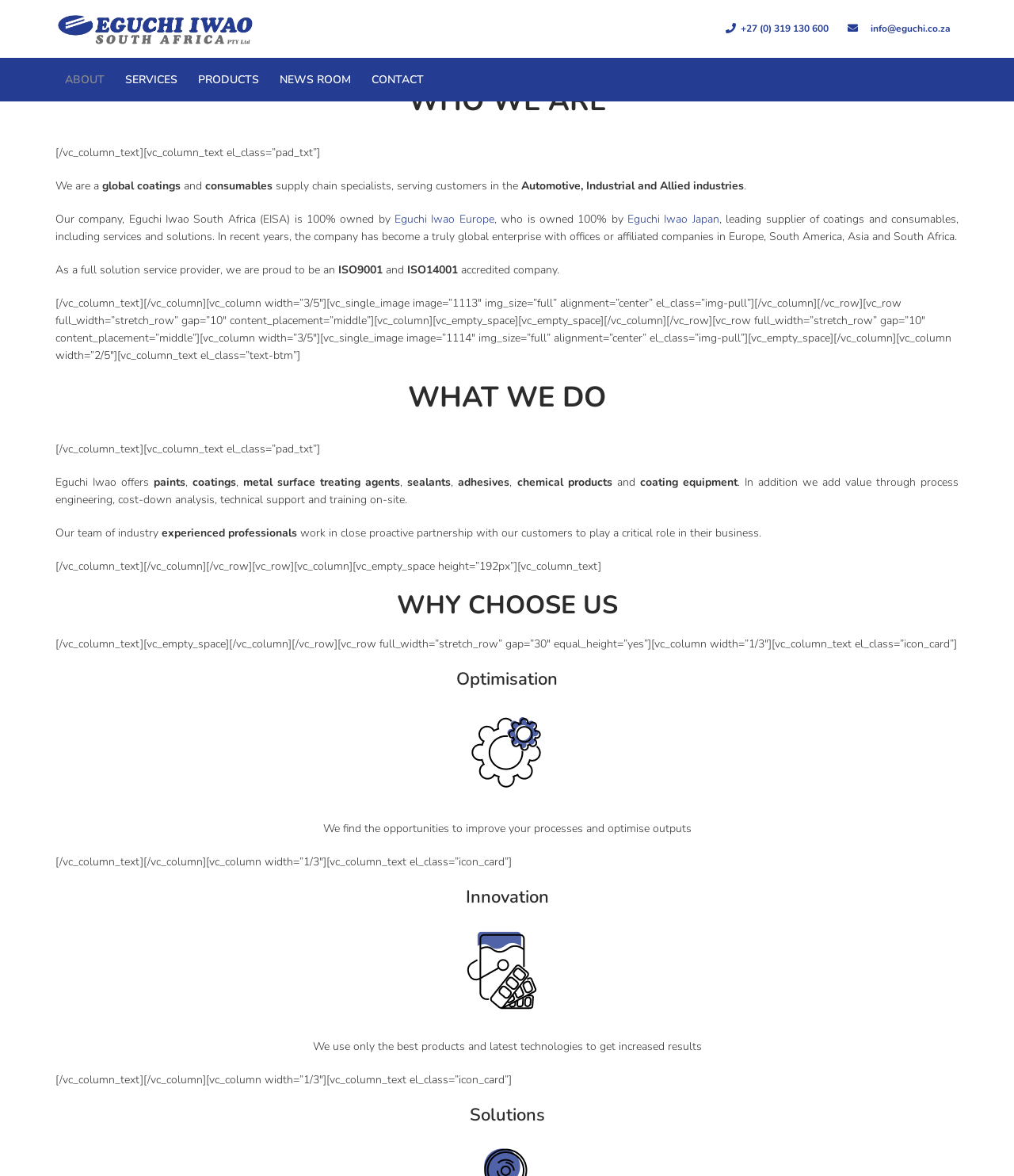Can you specify the bounding box coordinates of the area that needs to be clicked to fulfill the following instruction: "Explore PRODUCTS"?

[0.186, 0.057, 0.265, 0.078]